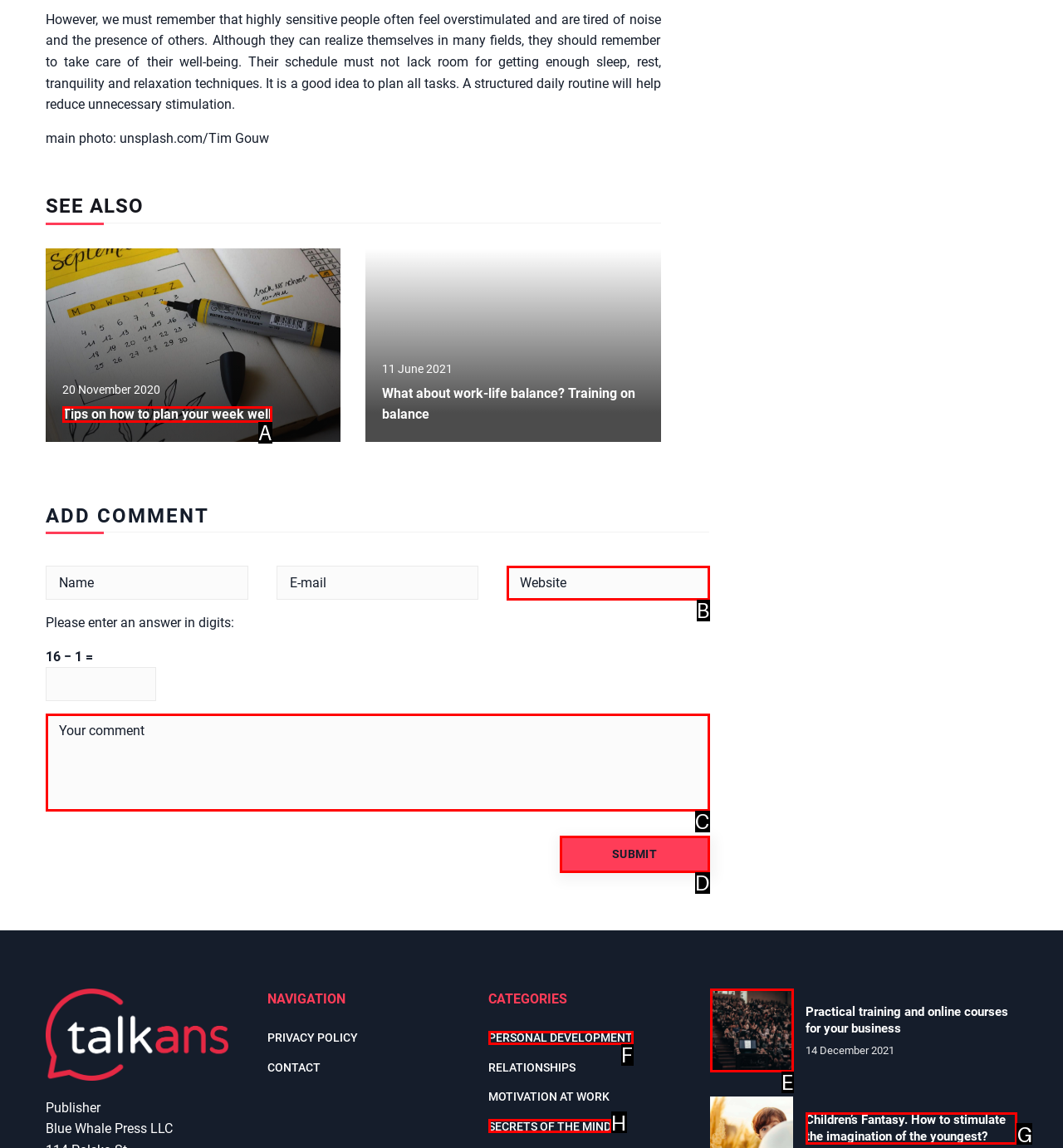Identify the HTML element I need to click to complete this task: Visit the page about children’s fantasy Provide the option's letter from the available choices.

G